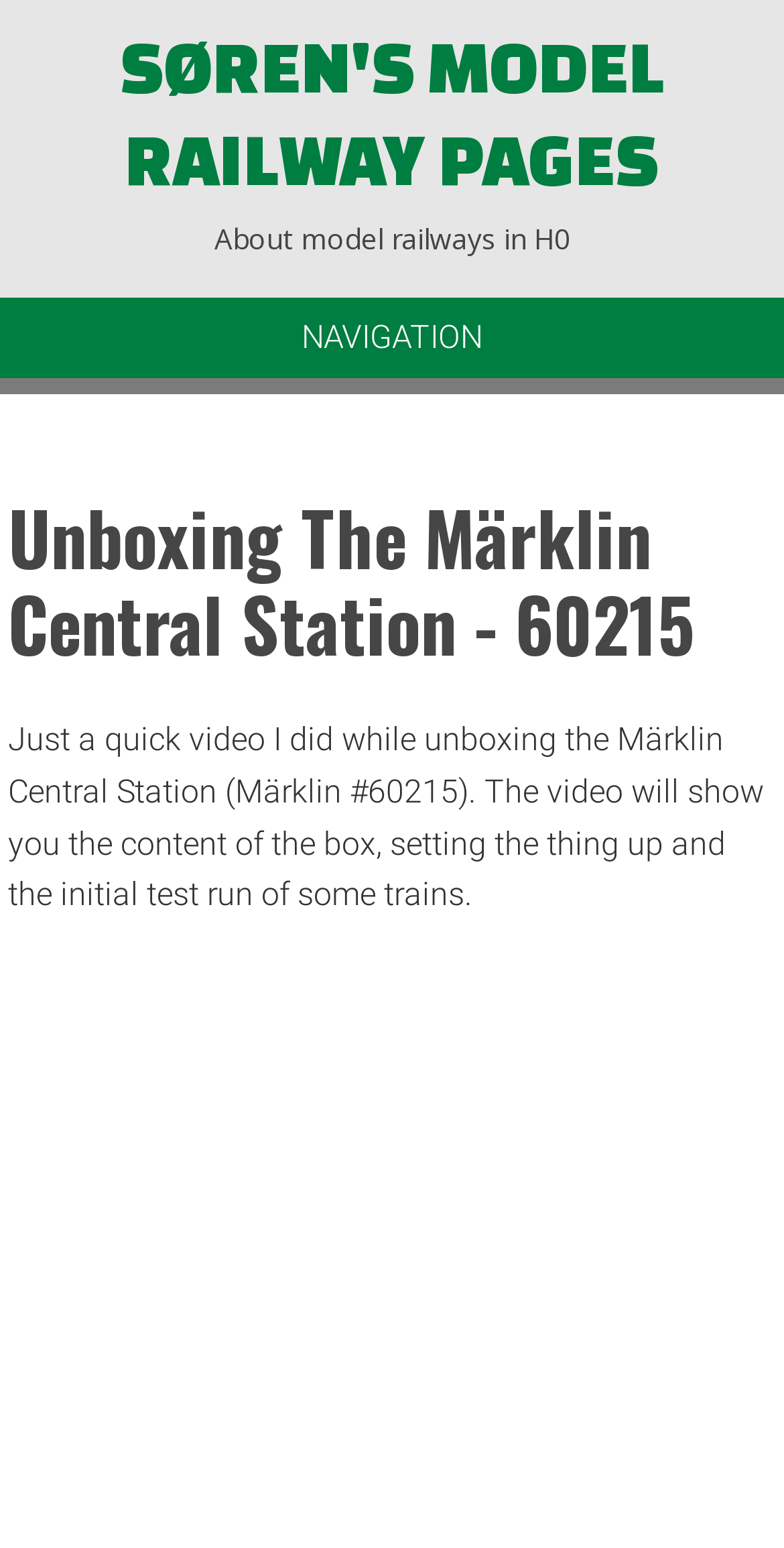What is the manufacturer of the Central Station?
From the screenshot, provide a brief answer in one word or phrase.

Märklin